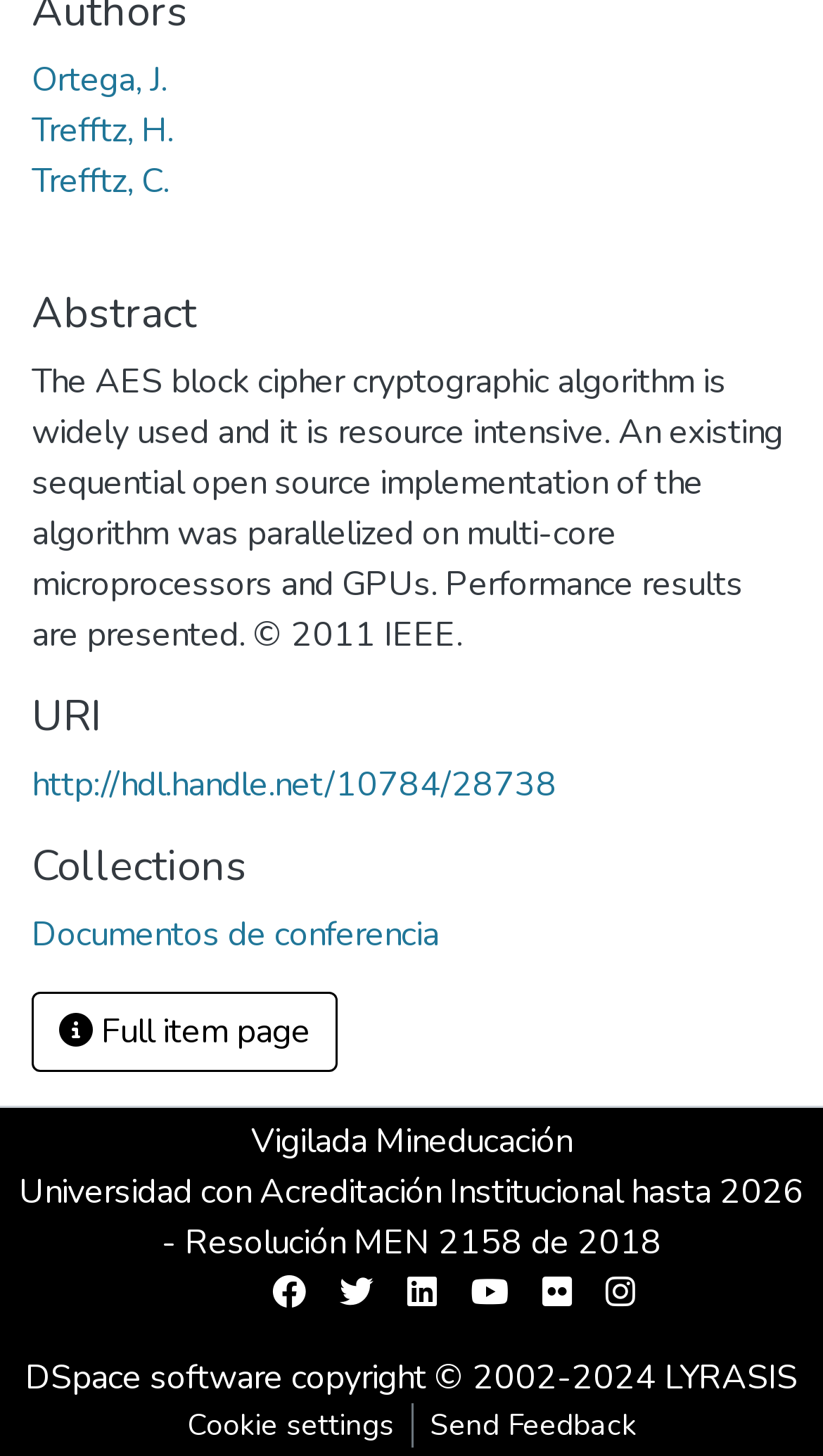What is the collection of the document? Analyze the screenshot and reply with just one word or a short phrase.

Documentos de conferencia